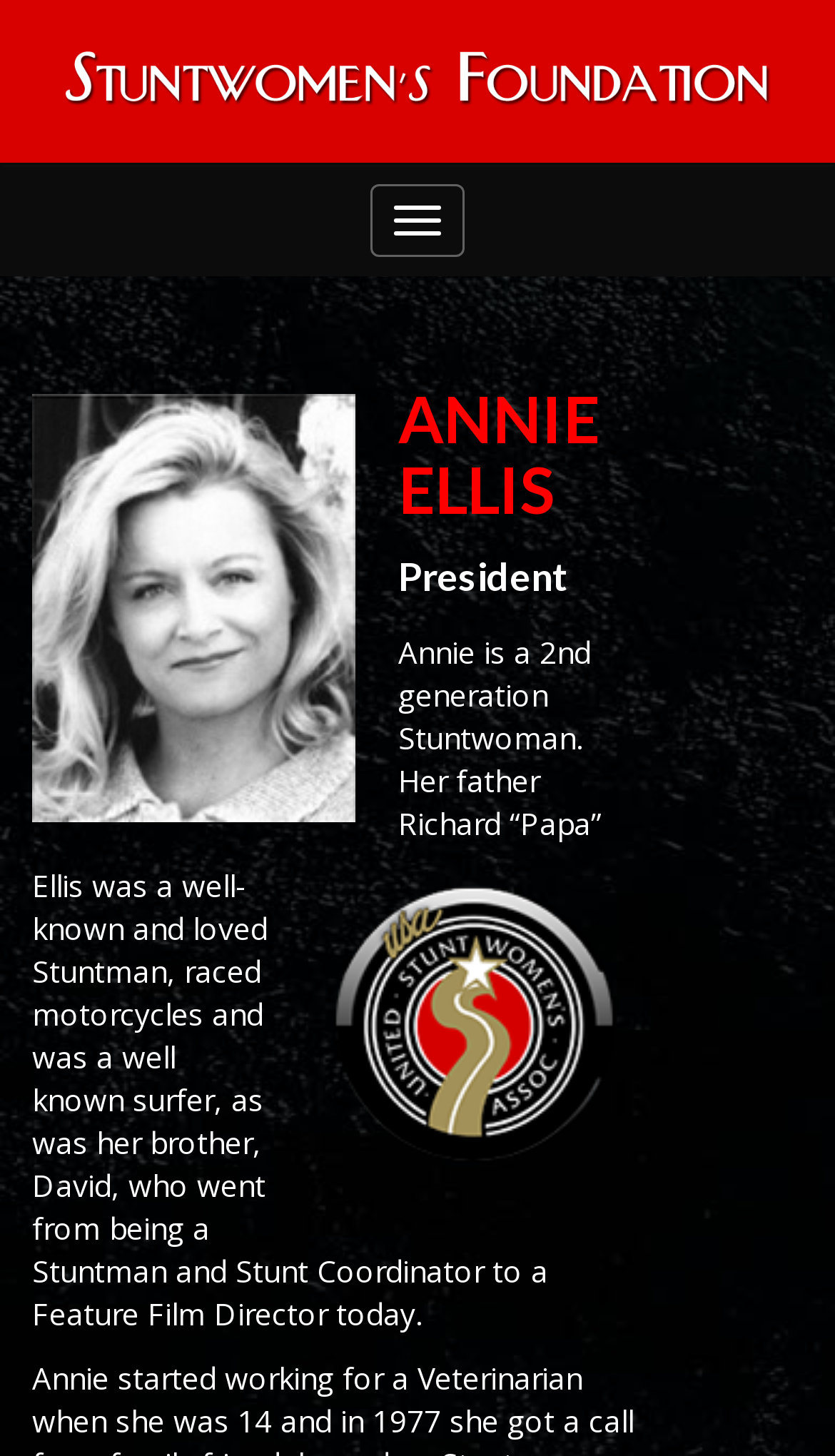Please give a concise answer to this question using a single word or phrase: 
What is David's profession?

Feature Film Director